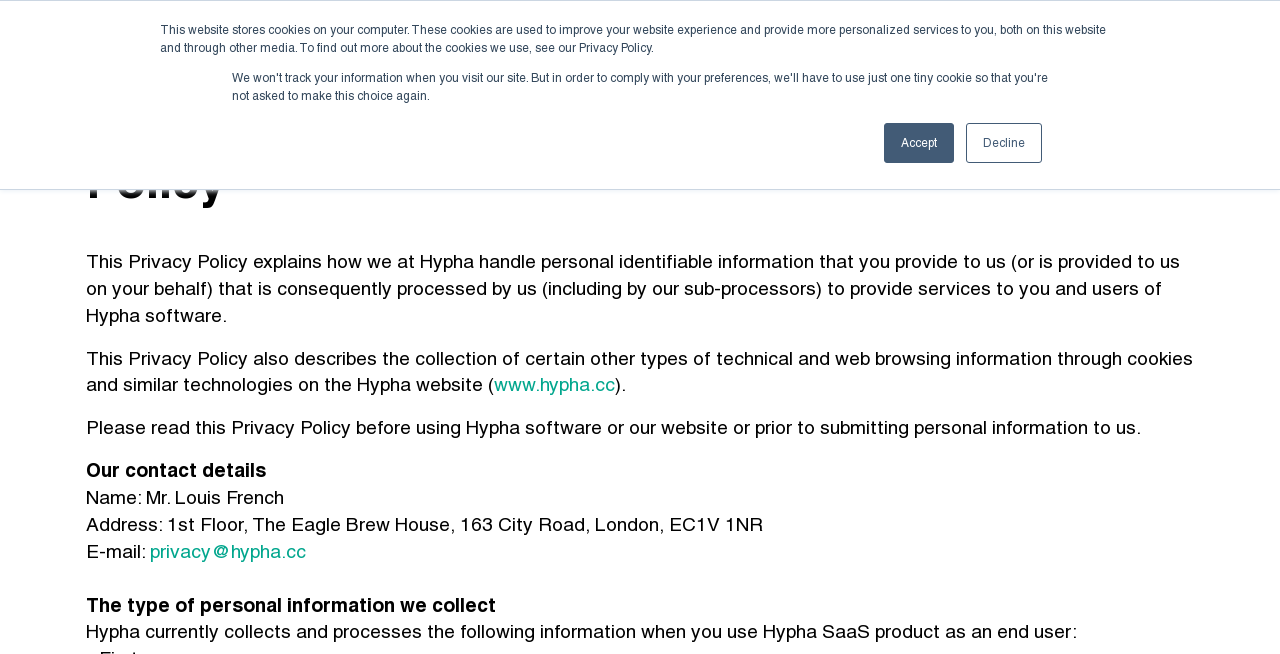Please find the bounding box coordinates of the element's region to be clicked to carry out this instruction: "Visit the Hypha website".

[0.386, 0.571, 0.48, 0.605]